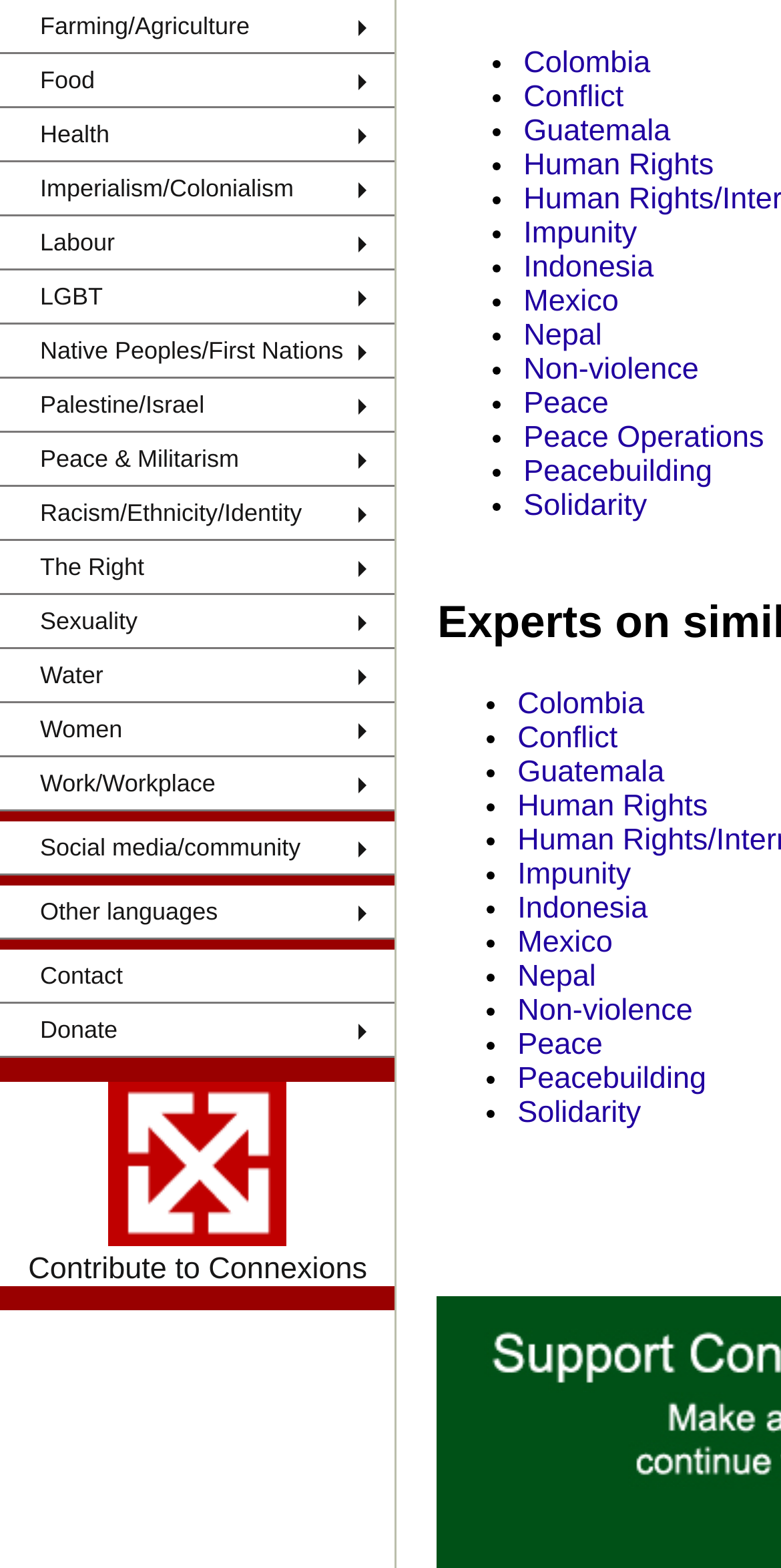Please determine the bounding box coordinates of the area that needs to be clicked to complete this task: 'Click on Farming/Agriculture'. The coordinates must be four float numbers between 0 and 1, formatted as [left, top, right, bottom].

[0.0, 0.0, 0.506, 0.034]